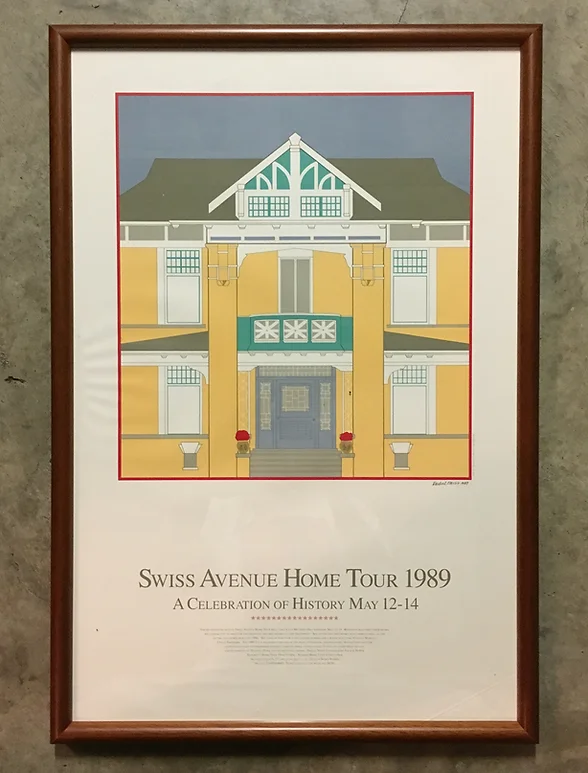What is the material of the frame?
Refer to the image and provide a one-word or short phrase answer.

Wood